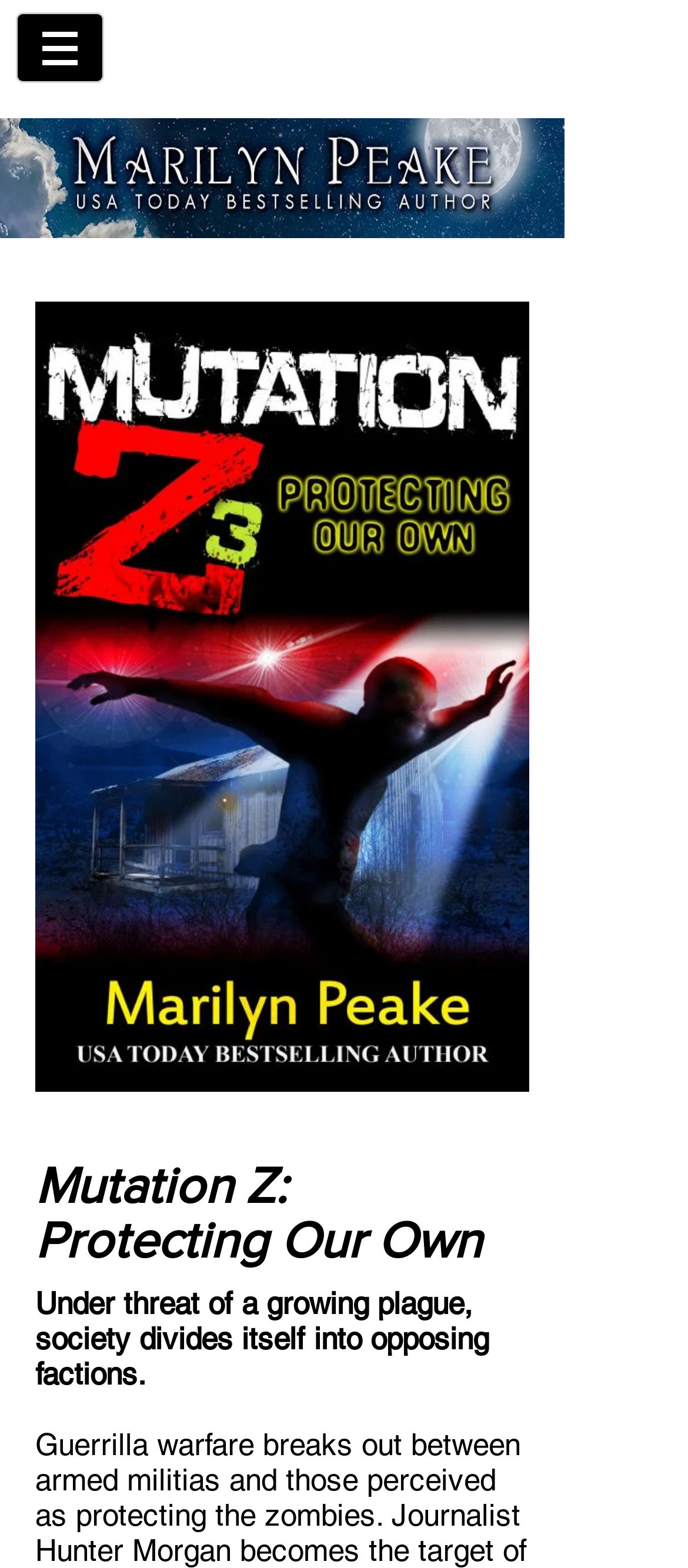Use a single word or phrase to answer the question: 
What is the purpose of the navigation button?

Menu